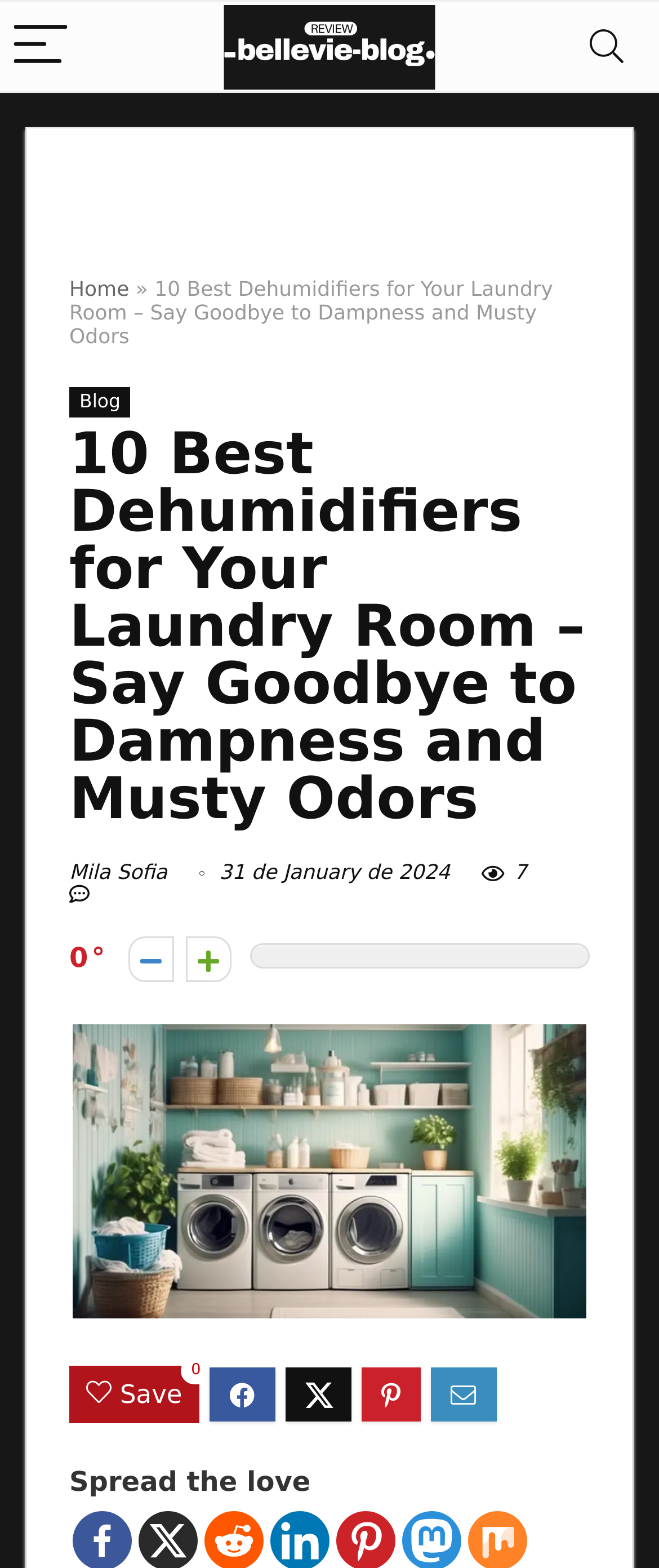What is the purpose of the webpage?
Refer to the image and give a detailed answer to the question.

Based on the webpage's content, it appears to be a review page for dehumidifiers, specifically for laundry rooms. The heading and static text suggest that the webpage is providing a list of the top dehumidifiers for this purpose.